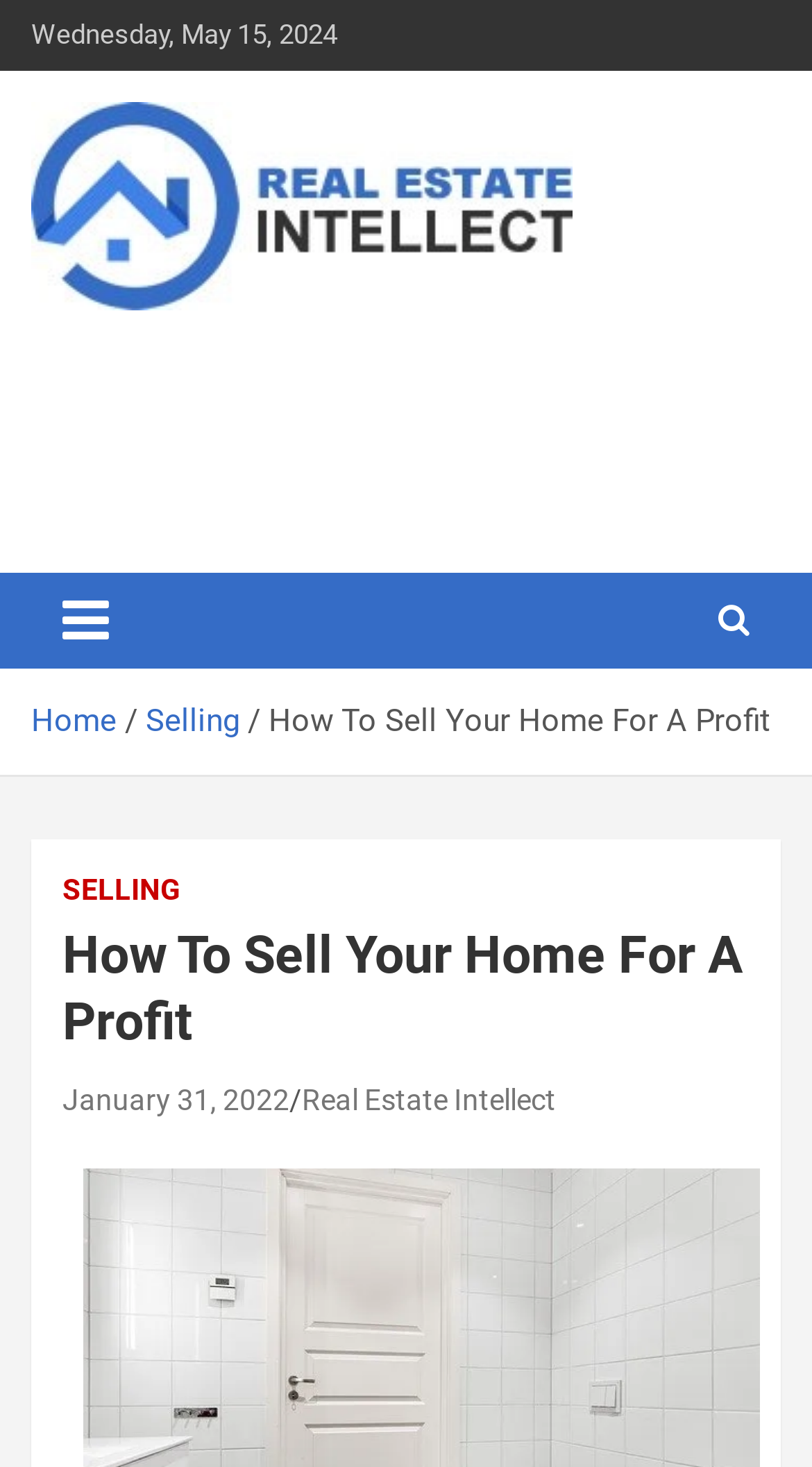Please identify the bounding box coordinates for the region that you need to click to follow this instruction: "click on selling".

[0.179, 0.479, 0.295, 0.504]